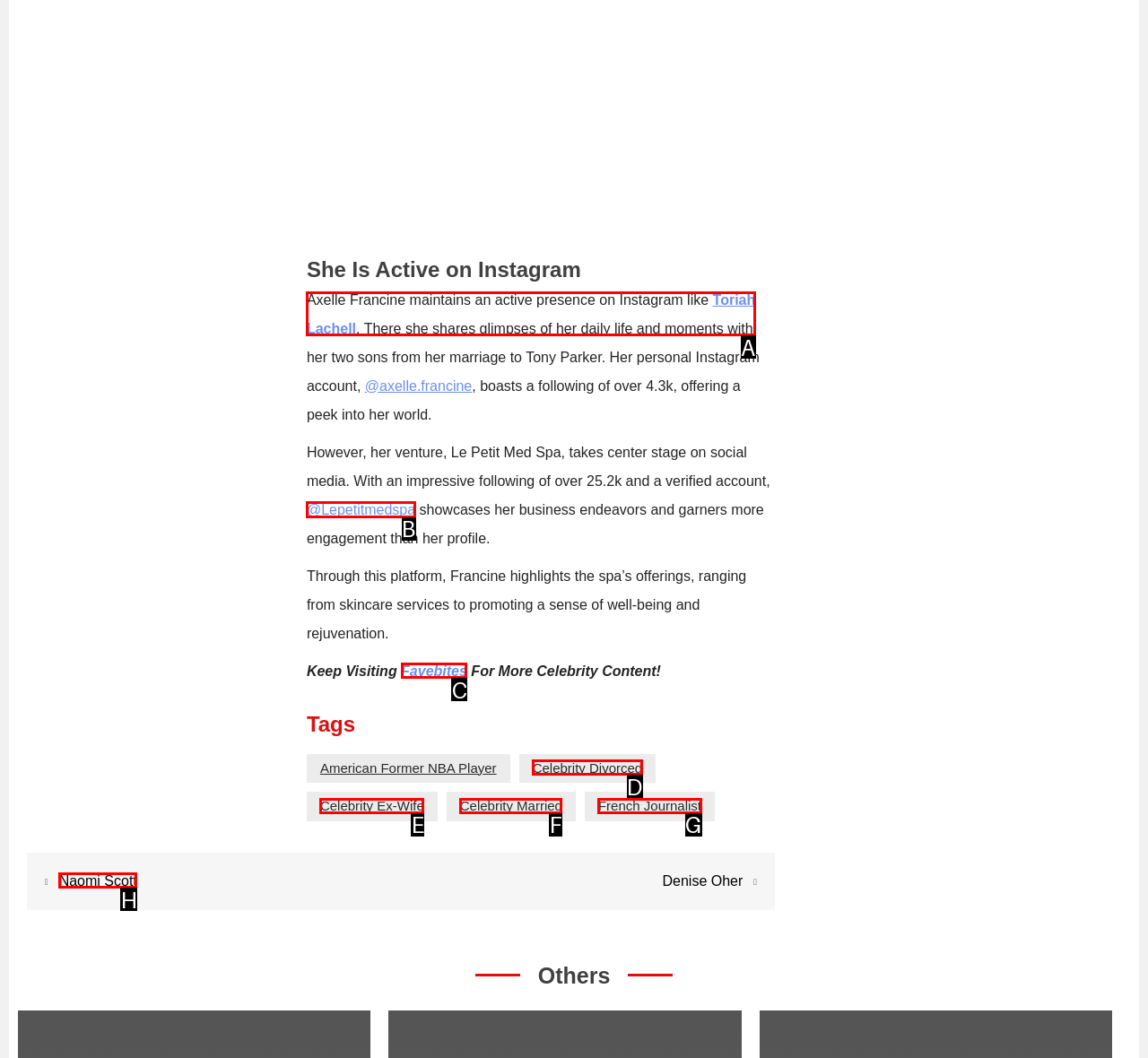Tell me which one HTML element you should click to complete the following task: Explore Le Petit Med Spa's social media
Answer with the option's letter from the given choices directly.

B